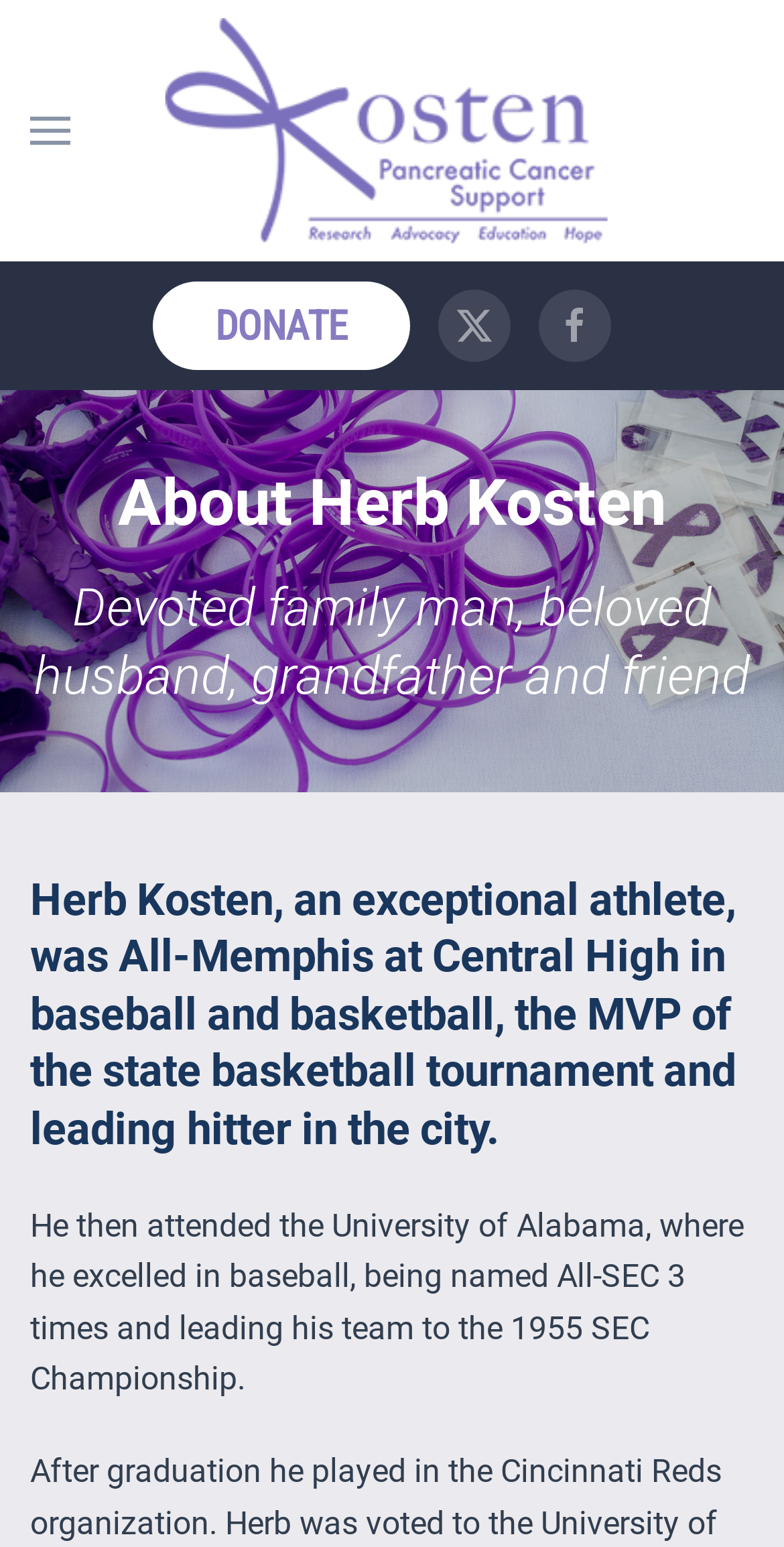What is the name of the foundation?
Based on the screenshot, respond with a single word or phrase.

Herb Kosten Foundation